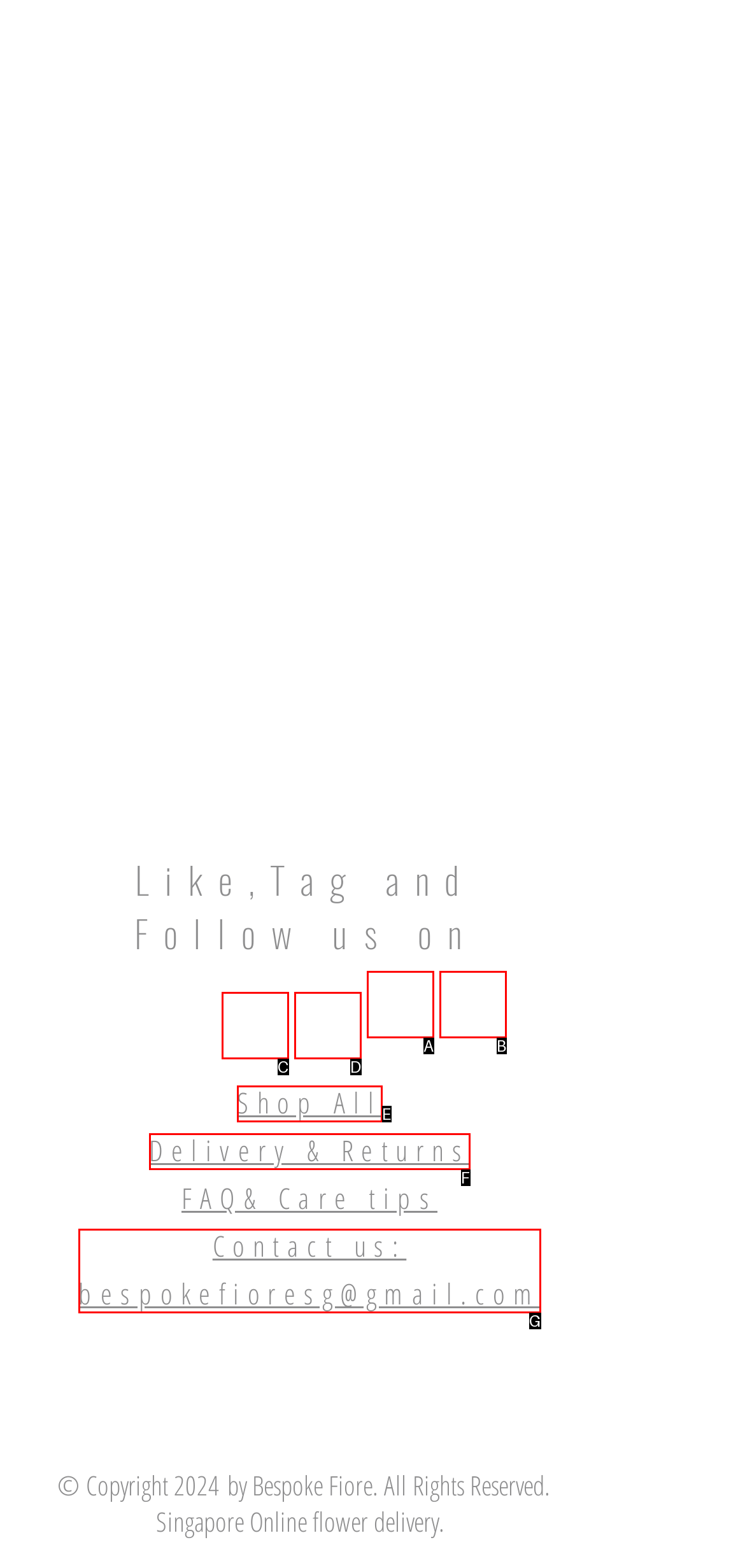Choose the HTML element that matches the description: aria-label="Facebook"
Reply with the letter of the correct option from the given choices.

D